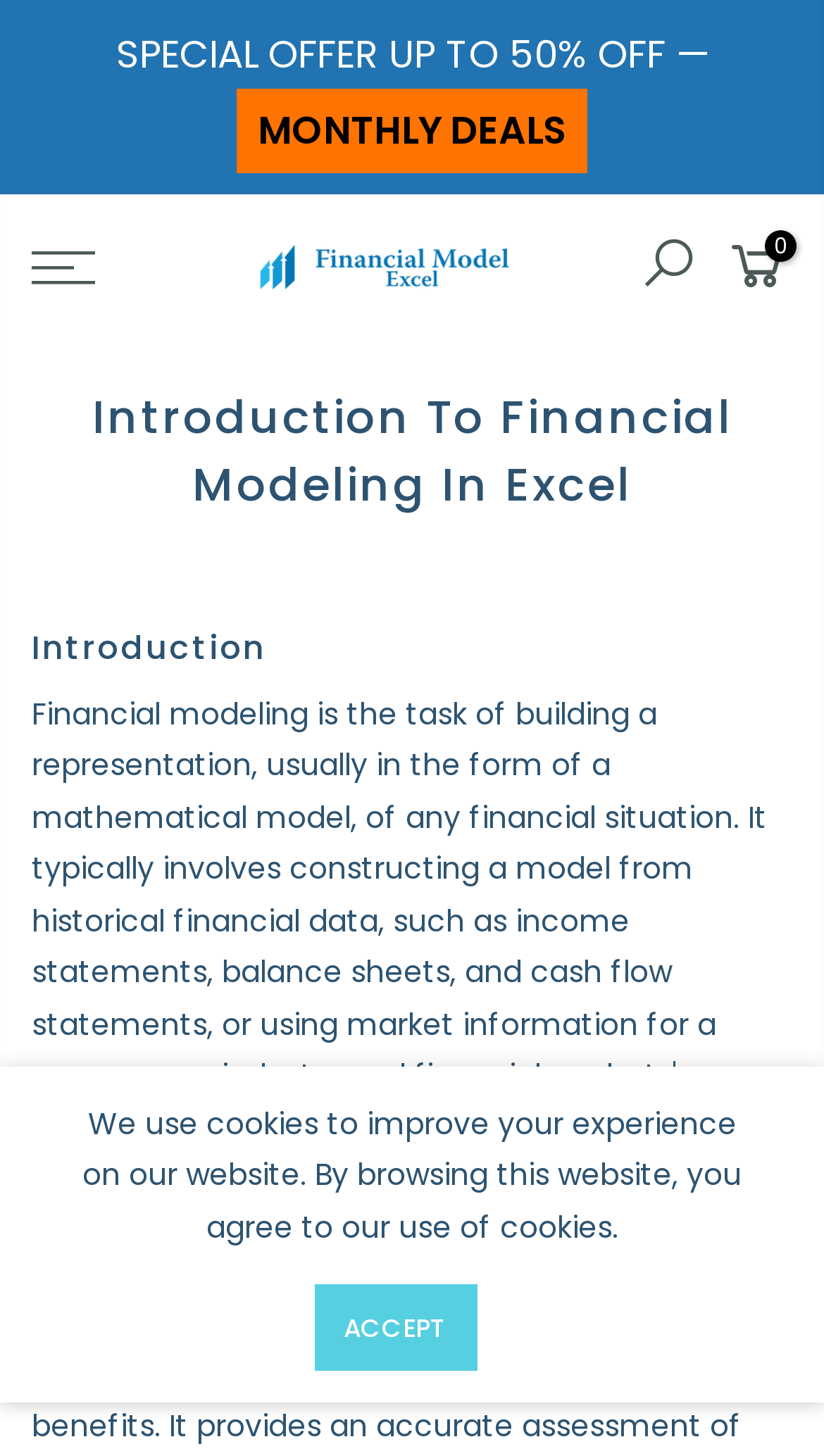Locate the bounding box coordinates of the item that should be clicked to fulfill the instruction: "Go to the 'Account' page".

[0.338, 0.891, 0.662, 0.956]